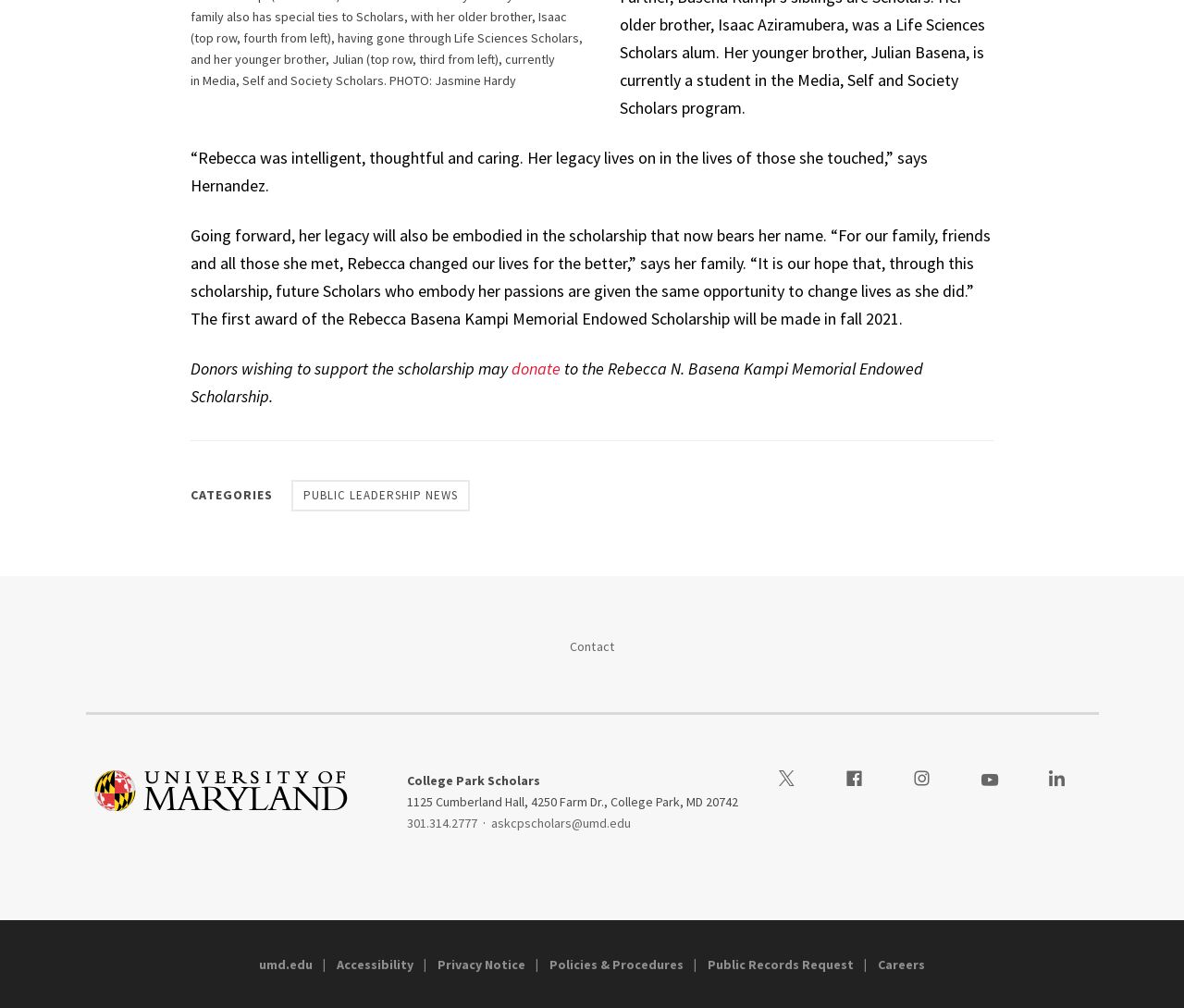Locate the bounding box coordinates of the element that should be clicked to execute the following instruction: "visit our twitter".

[0.658, 0.764, 0.671, 0.785]